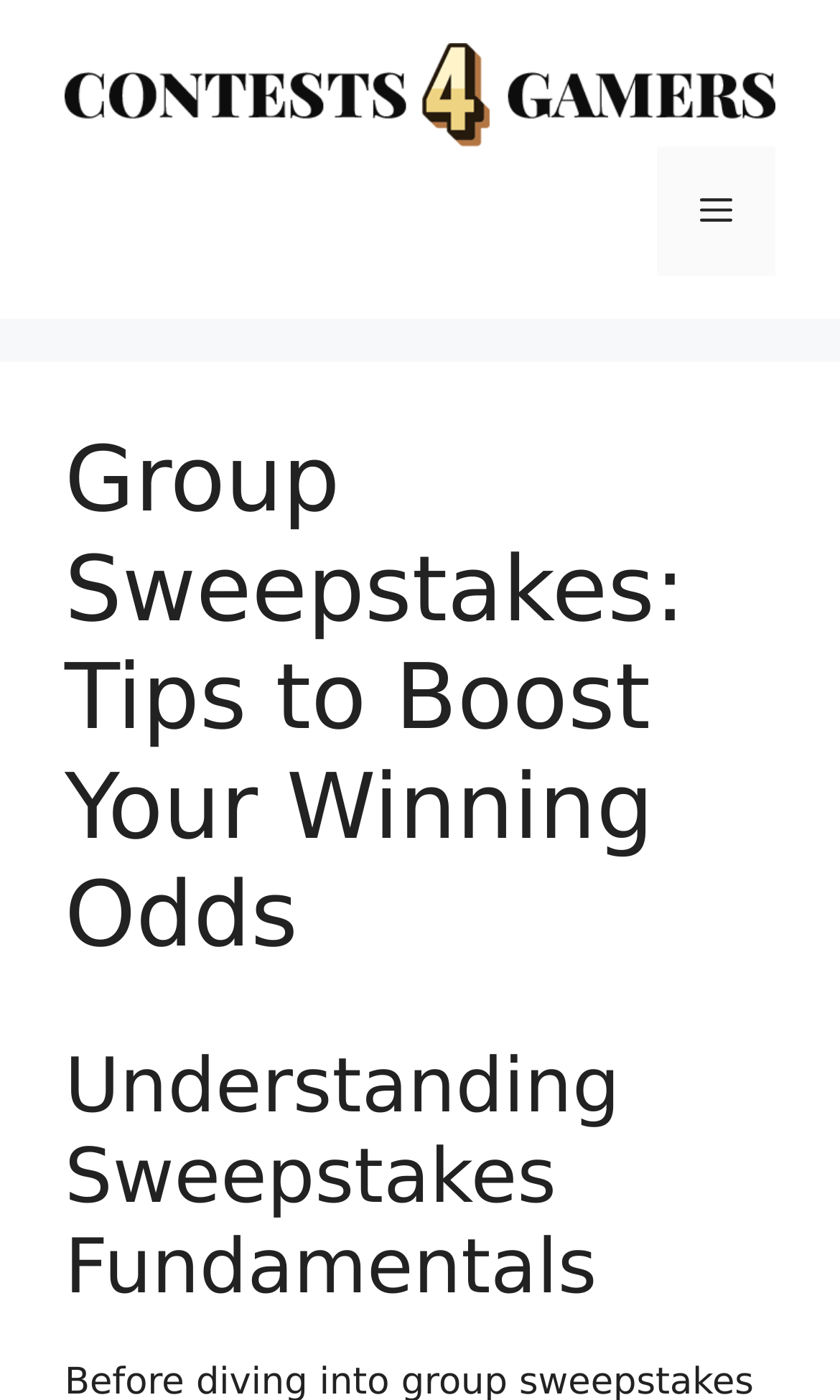Bounding box coordinates are given in the format (top-left x, top-left y, bottom-right x, bottom-right y). All values should be floating point numbers between 0 and 1. Provide the bounding box coordinate for the UI element described as: Menu

[0.782, 0.105, 0.923, 0.198]